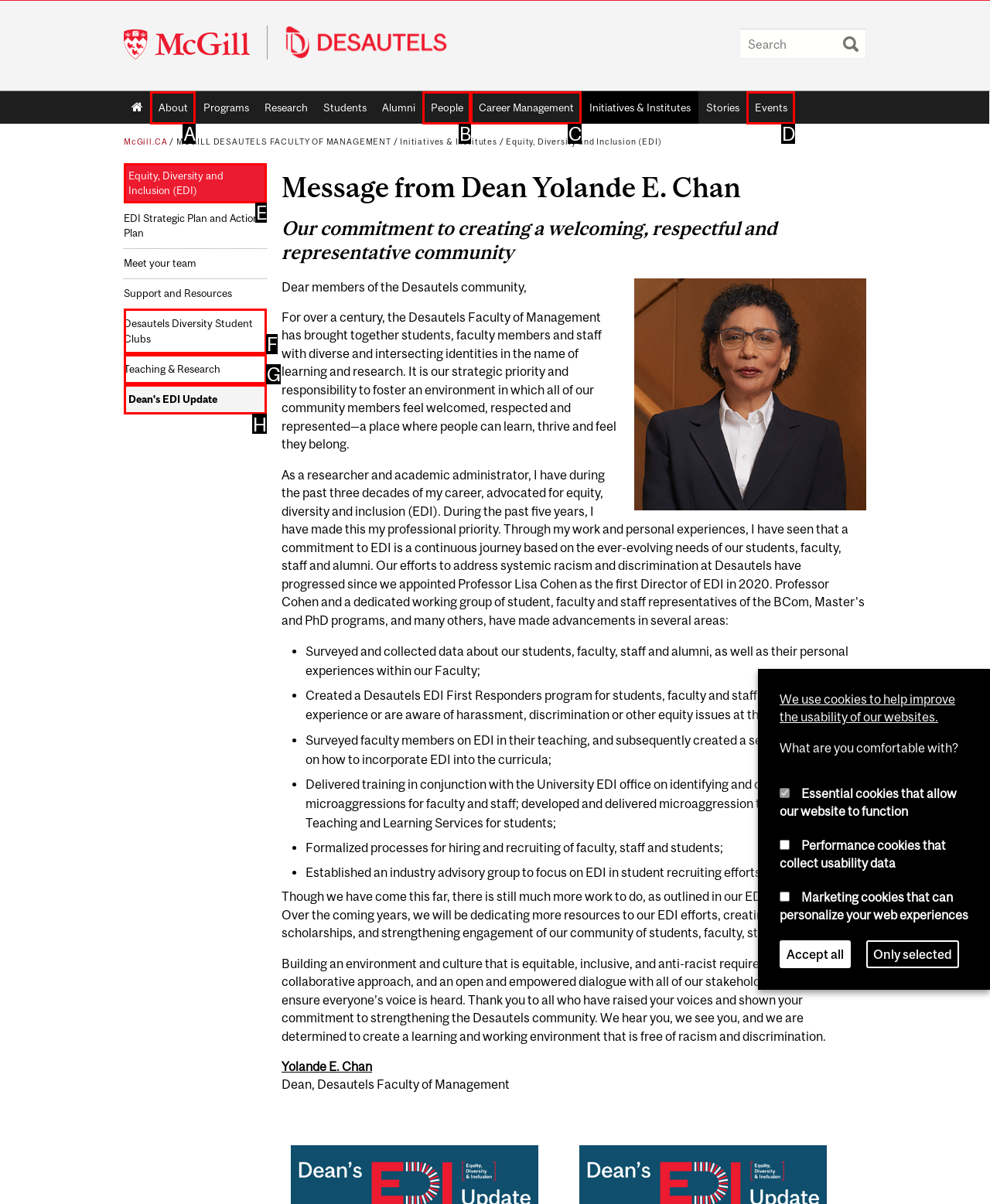Find the HTML element that matches the description: Desautels Diversity Student Clubs. Answer using the letter of the best match from the available choices.

F